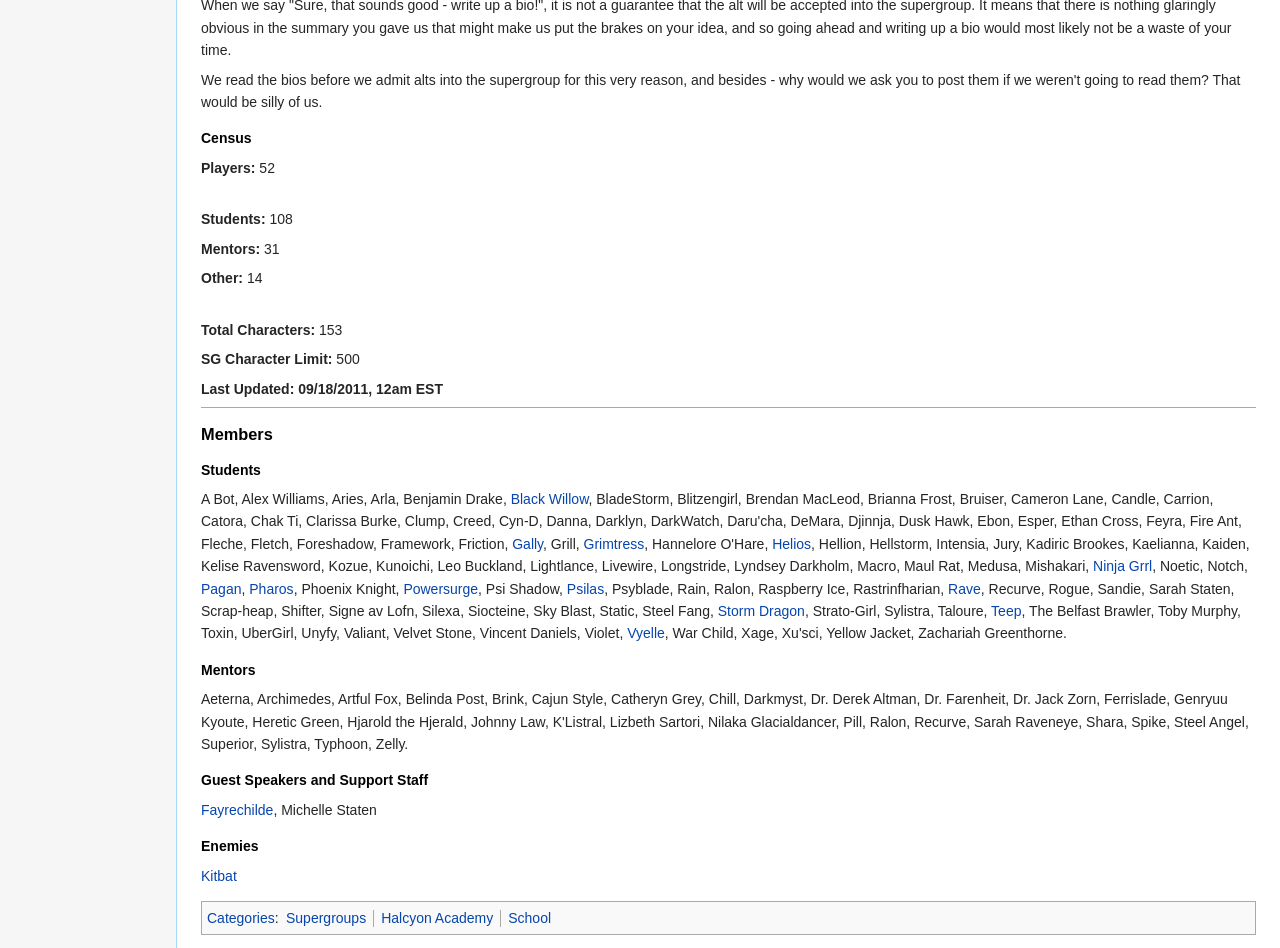Use a single word or phrase to answer this question: 
What is the character limit for SG?

500